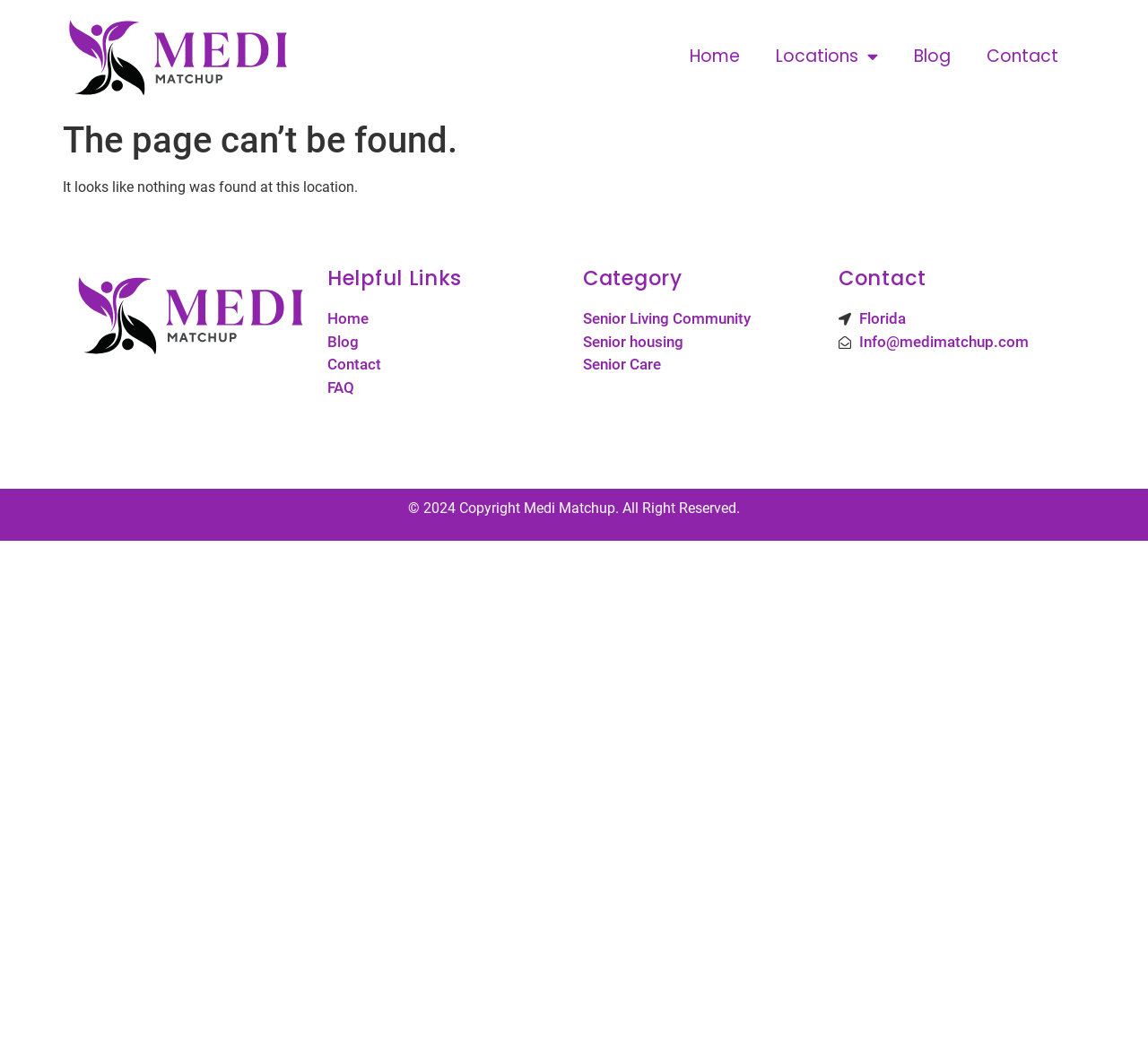What is the main error message on the page?
Please elaborate on the answer to the question with detailed information.

The main error message on the page is 'The page can’t be found.' which is located in the header section of the page, indicating that the requested page is not available.